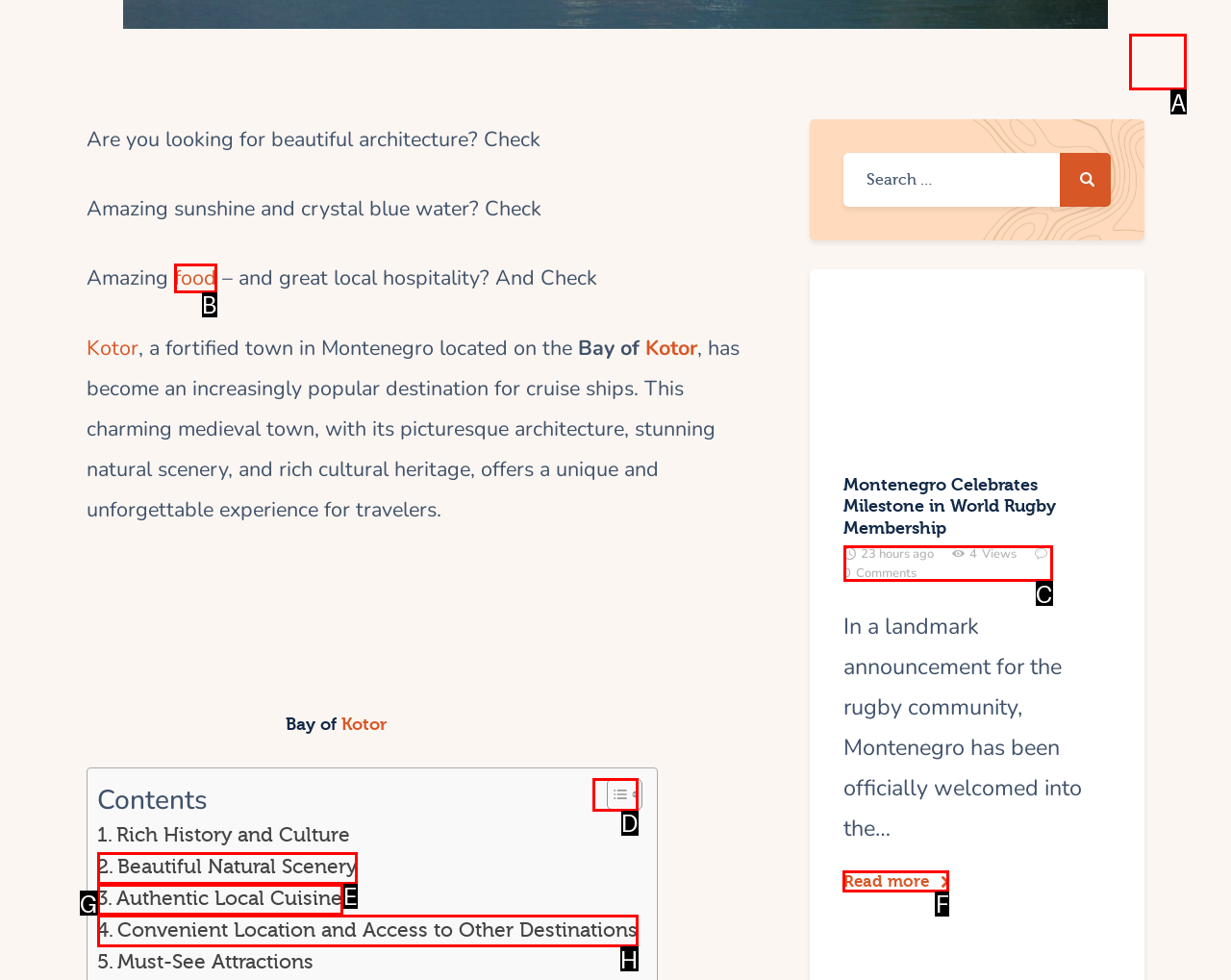Identify the HTML element to click to execute this task: Read more about Montenegro Celebrates Milestone in World Rugby Membership Respond with the letter corresponding to the proper option.

F